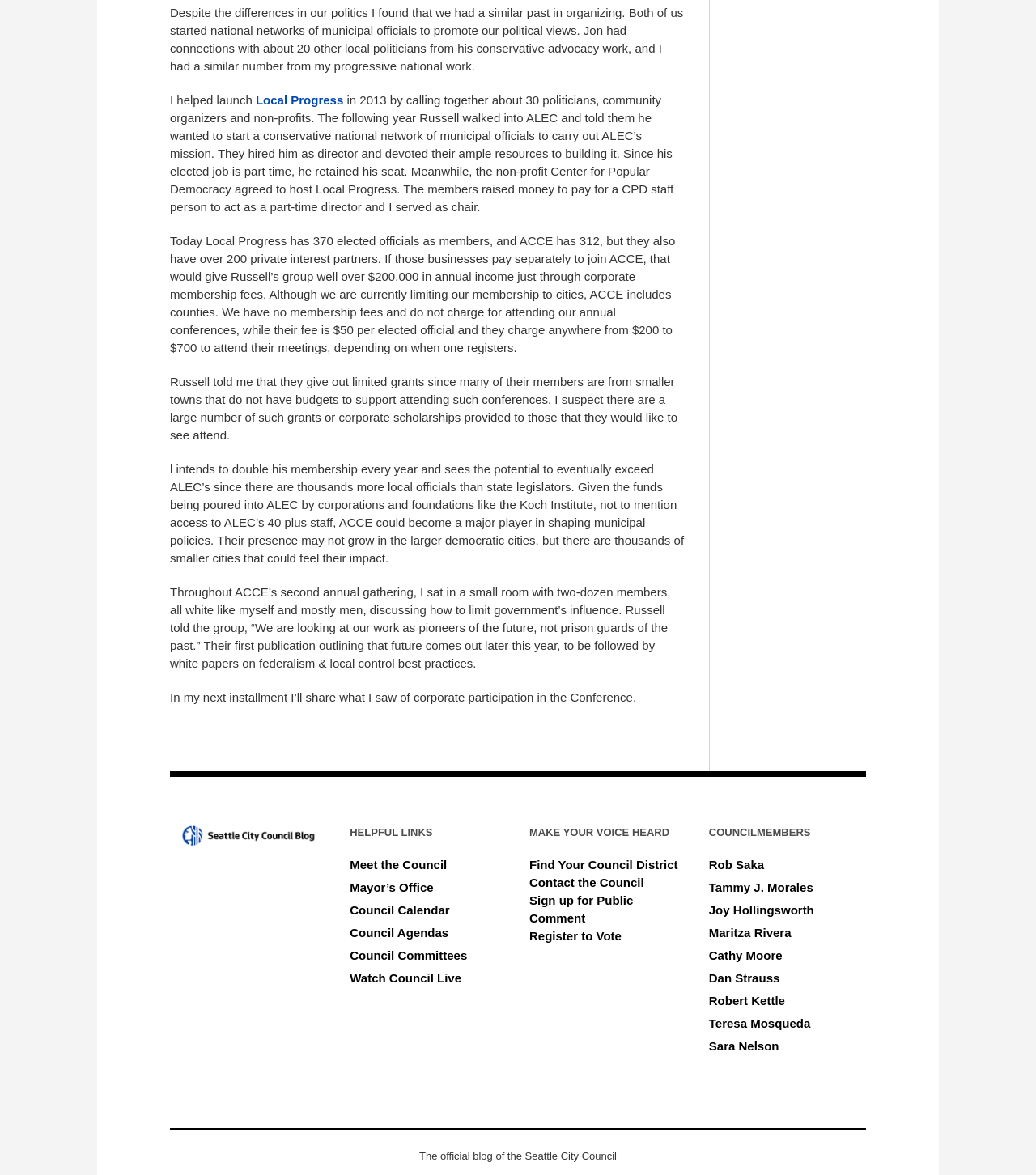Indicate the bounding box coordinates of the element that must be clicked to execute the instruction: "Click on 'Local Progress'". The coordinates should be given as four float numbers between 0 and 1, i.e., [left, top, right, bottom].

[0.247, 0.079, 0.331, 0.091]